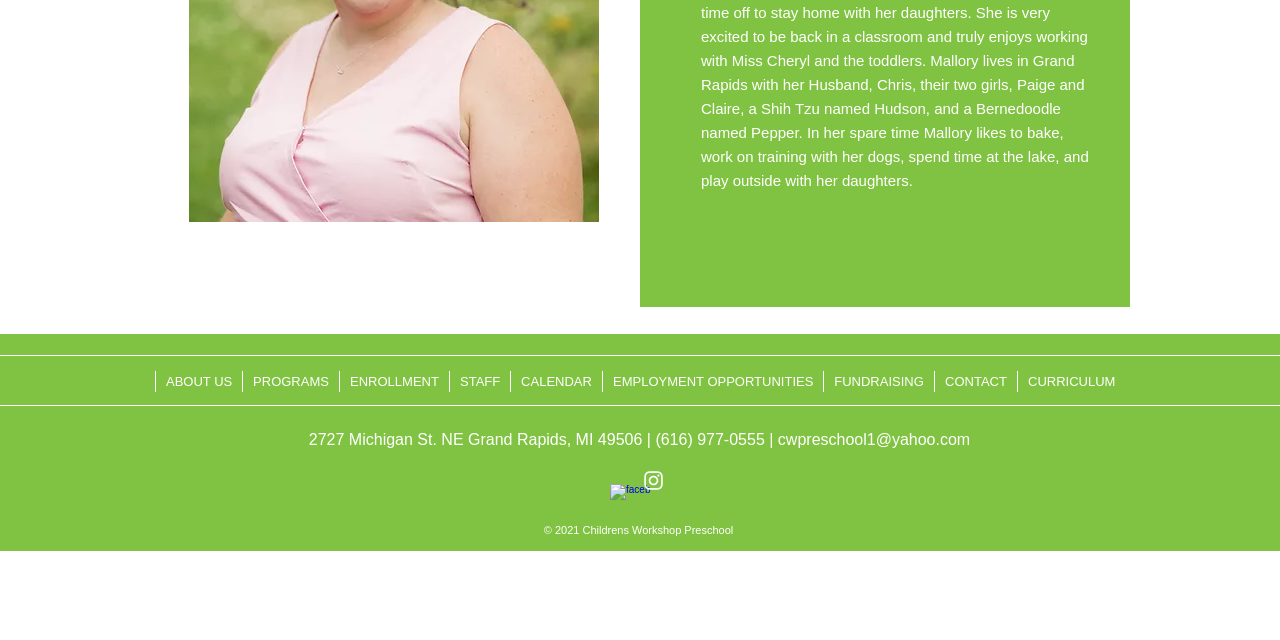Locate the bounding box of the UI element defined by this description: "(616) 977-0555". The coordinates should be given as four float numbers between 0 and 1, formatted as [left, top, right, bottom].

[0.512, 0.673, 0.597, 0.7]